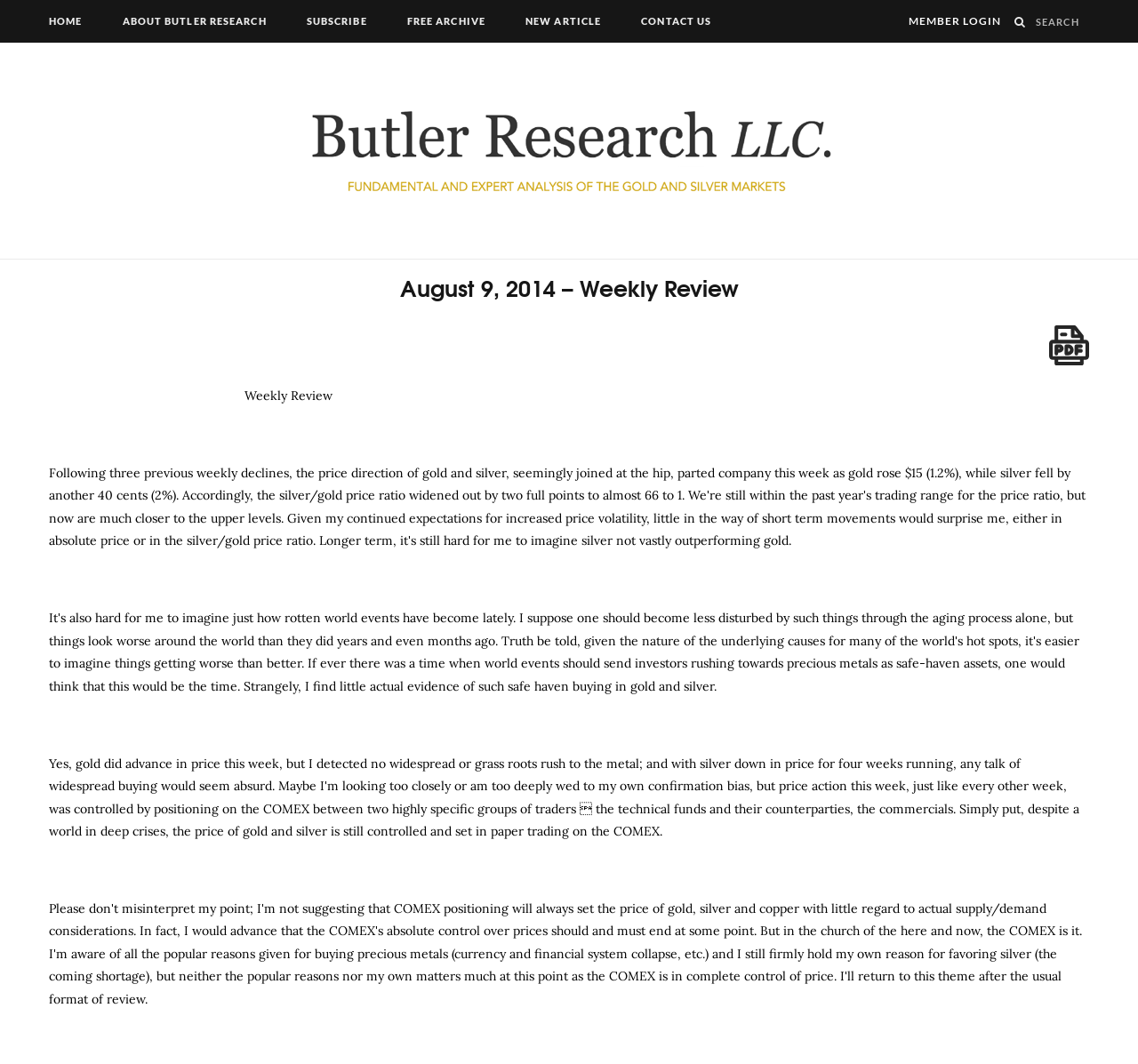What is the location of the 'CONTACT US' link?
Please answer the question as detailed as possible based on the image.

I found the answer by looking at the link with the text 'CONTACT US' which is located at the top of the webpage, among the other navigation links.